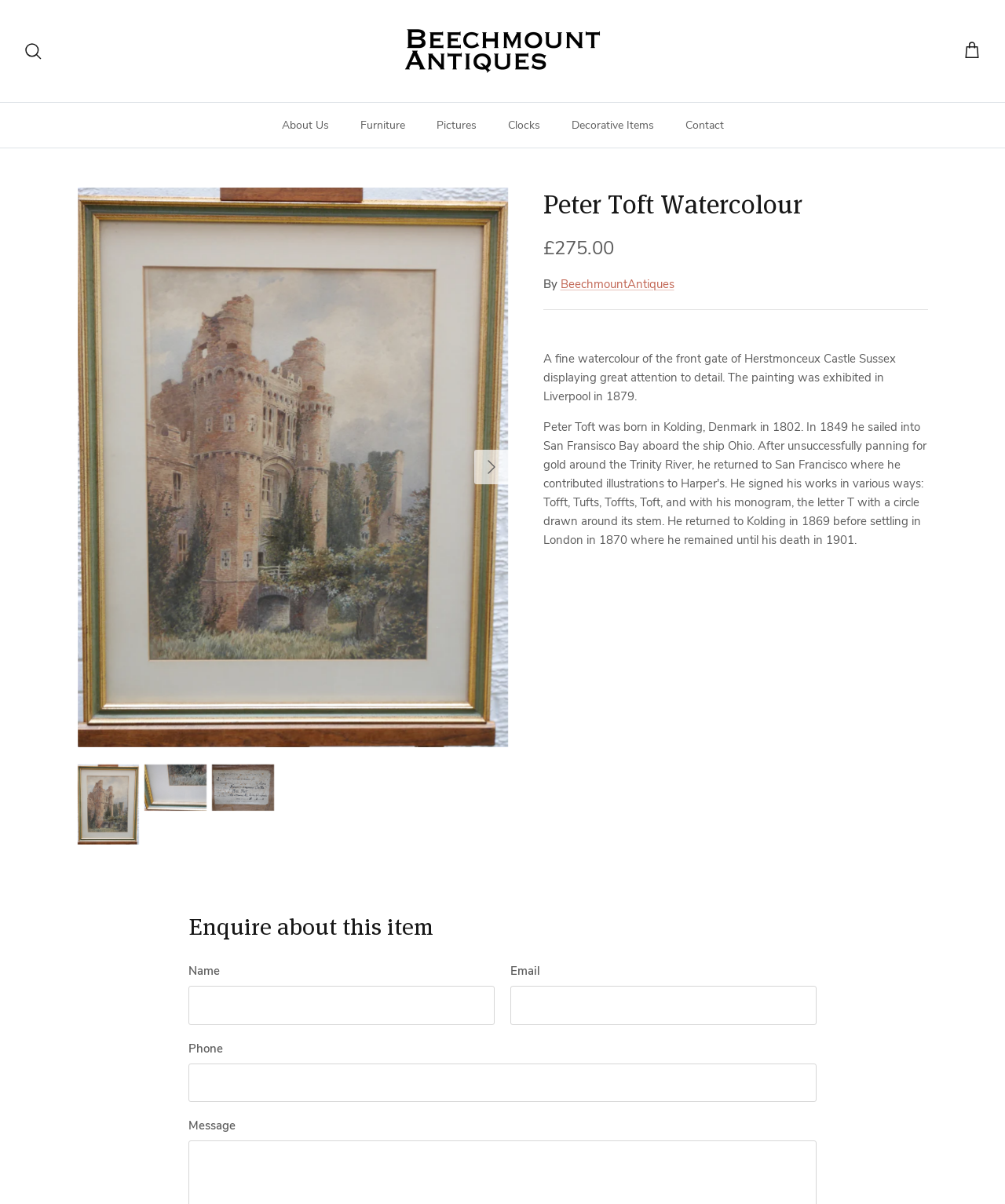Refer to the screenshot and answer the following question in detail:
What is the subject of the watercolour?

I found the subject of the watercolour by looking at the static text element that displays the description of the watercolour, which mentions that the painting is of the front gate of Herstmonceux Castle Sussex.